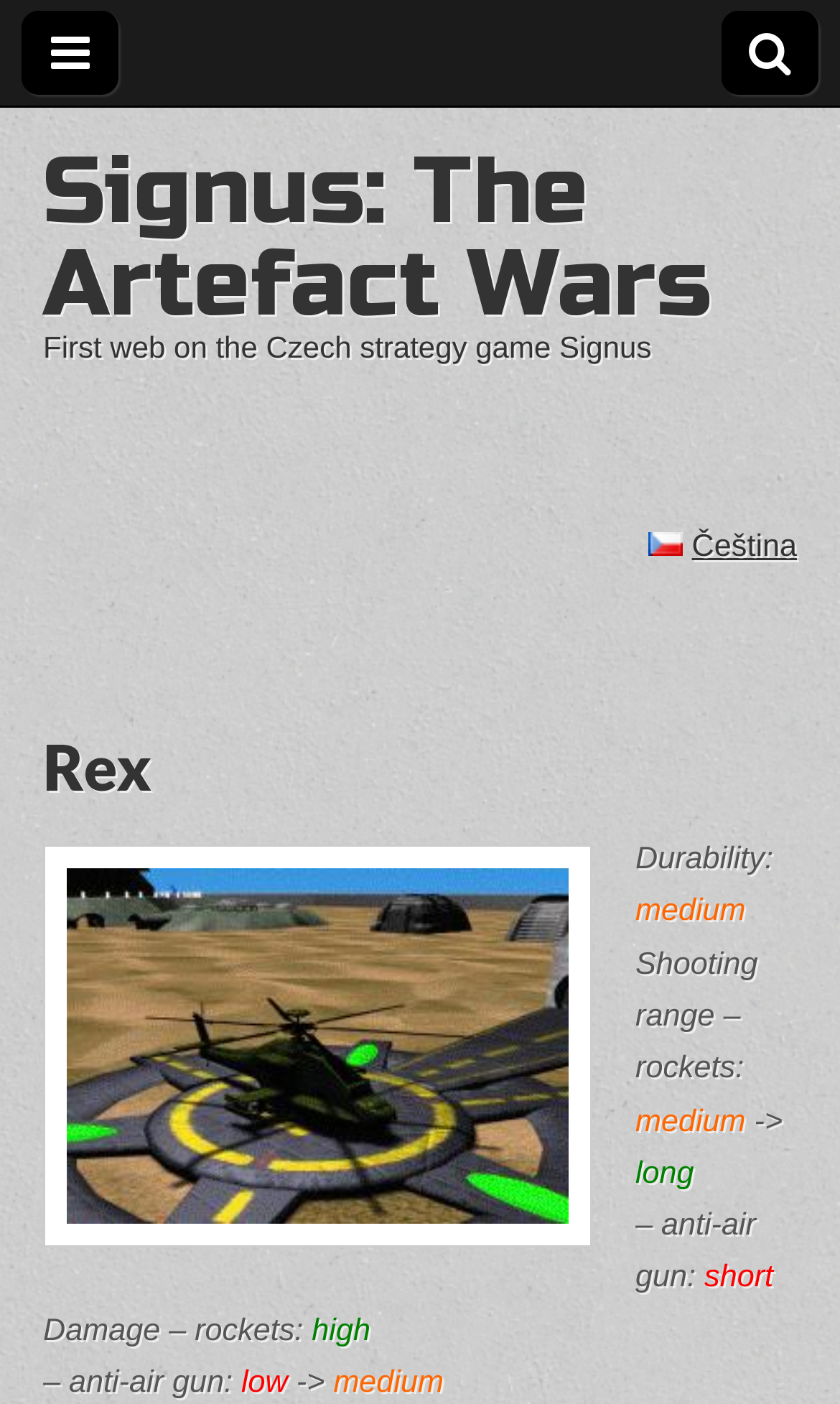Please answer the following query using a single word or phrase: 
What is the name of the Czech strategy game?

Signus: The Artefact Wars